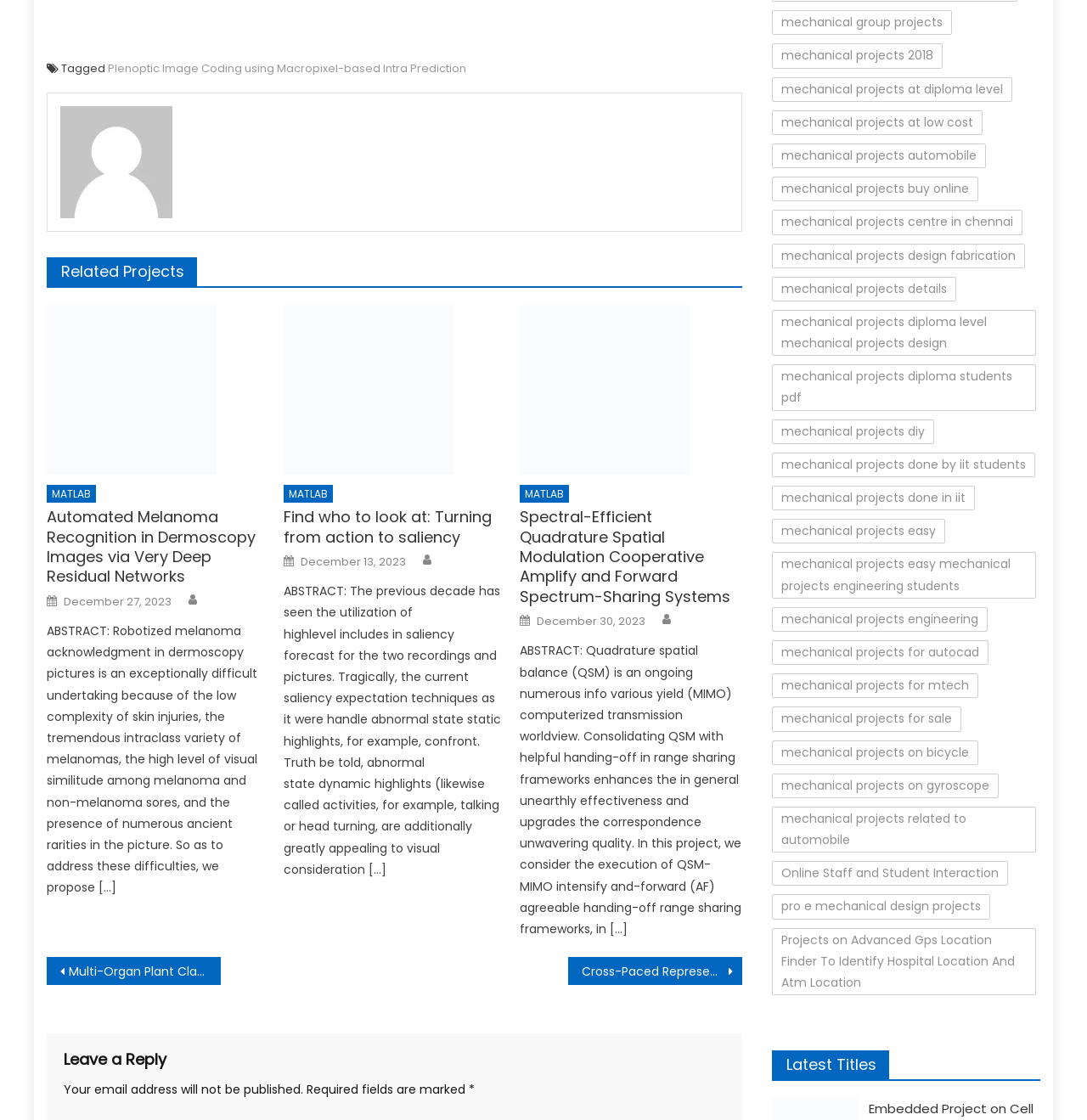Using the webpage screenshot and the element description December 30, 2023, determine the bounding box coordinates. Specify the coordinates in the format (top-left x, top-left y, bottom-right x, bottom-right y) with values ranging from 0 to 1.

[0.494, 0.548, 0.594, 0.562]